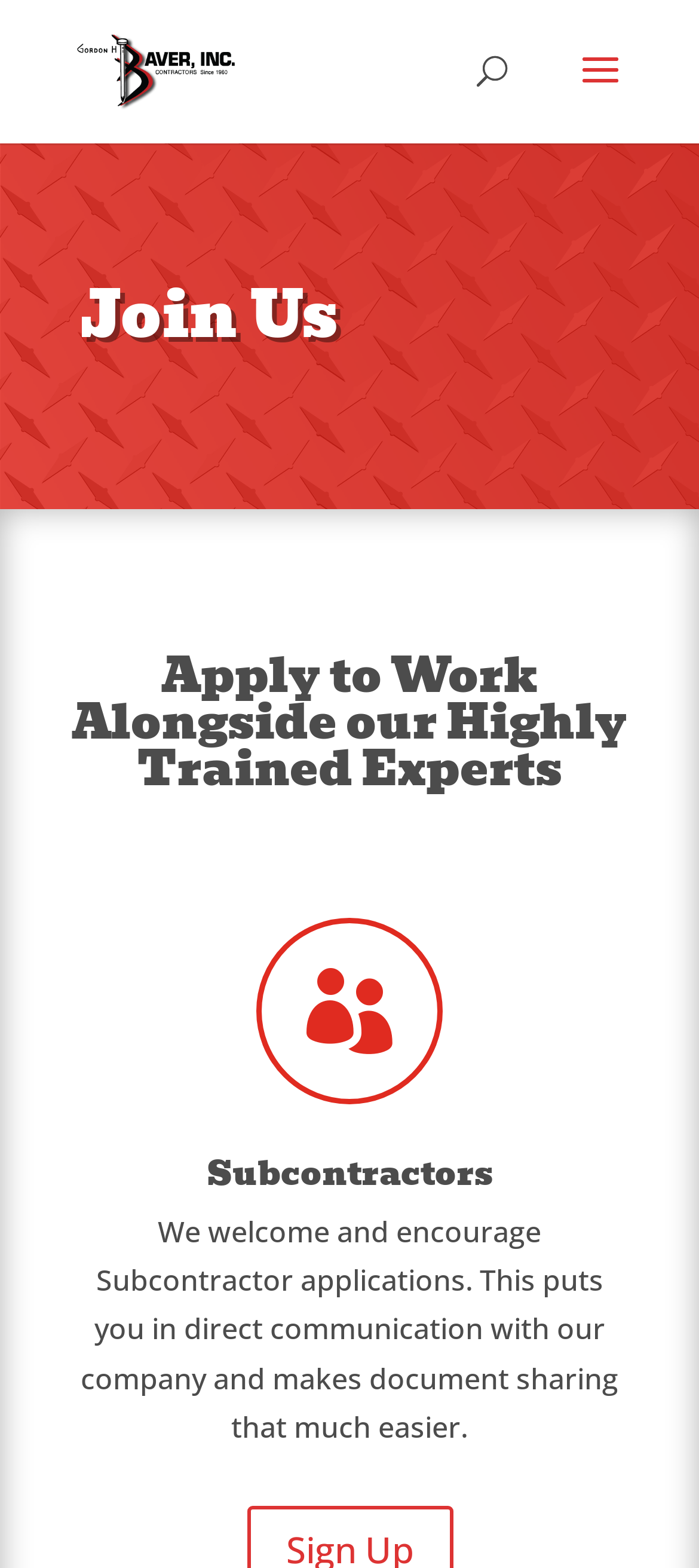What is the benefit of applying?
From the screenshot, supply a one-word or short-phrase answer.

Easier document sharing